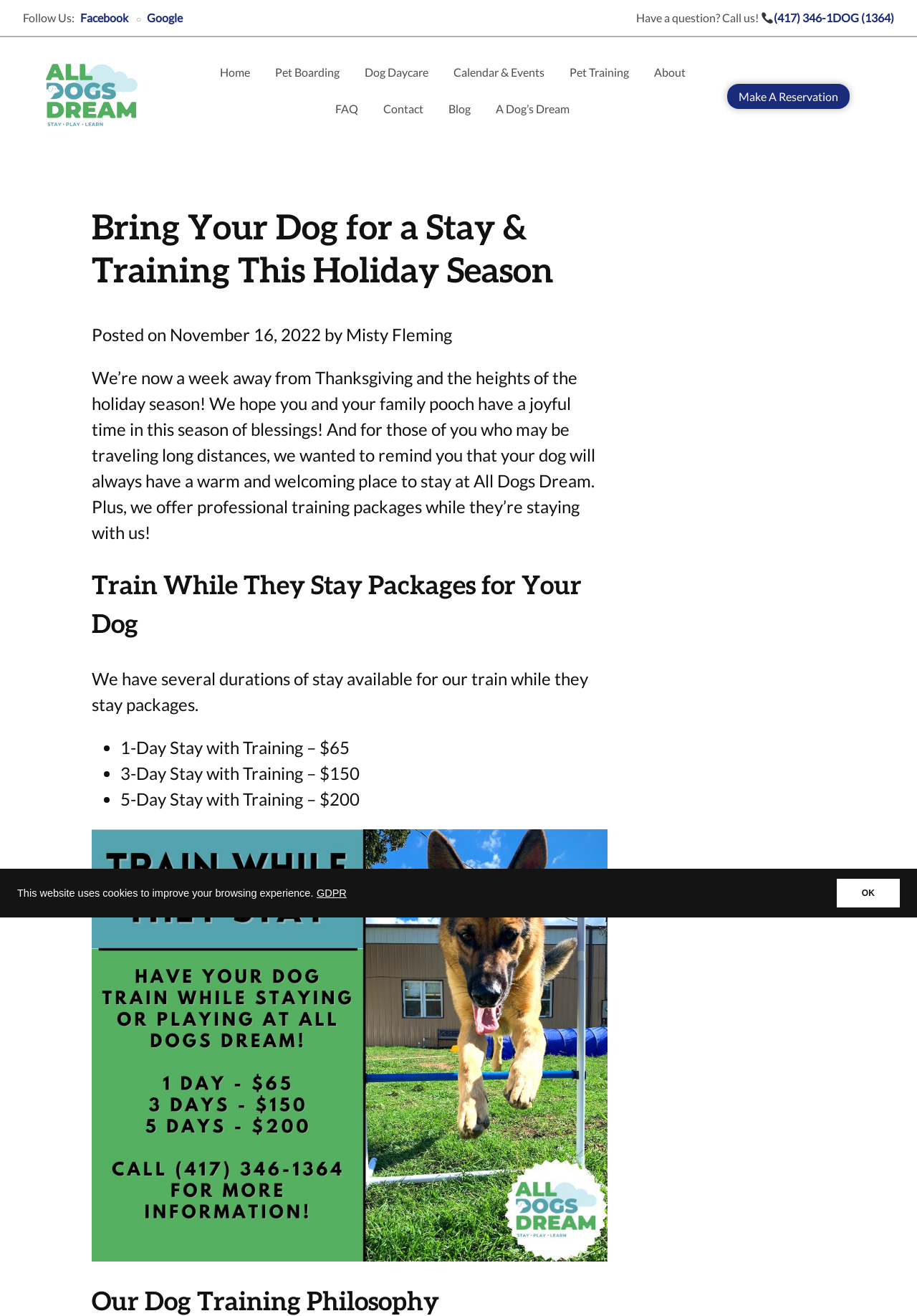Ascertain the bounding box coordinates for the UI element detailed here: "Facebook". The coordinates should be provided as [left, top, right, bottom] with each value being a float between 0 and 1.

[0.088, 0.008, 0.14, 0.019]